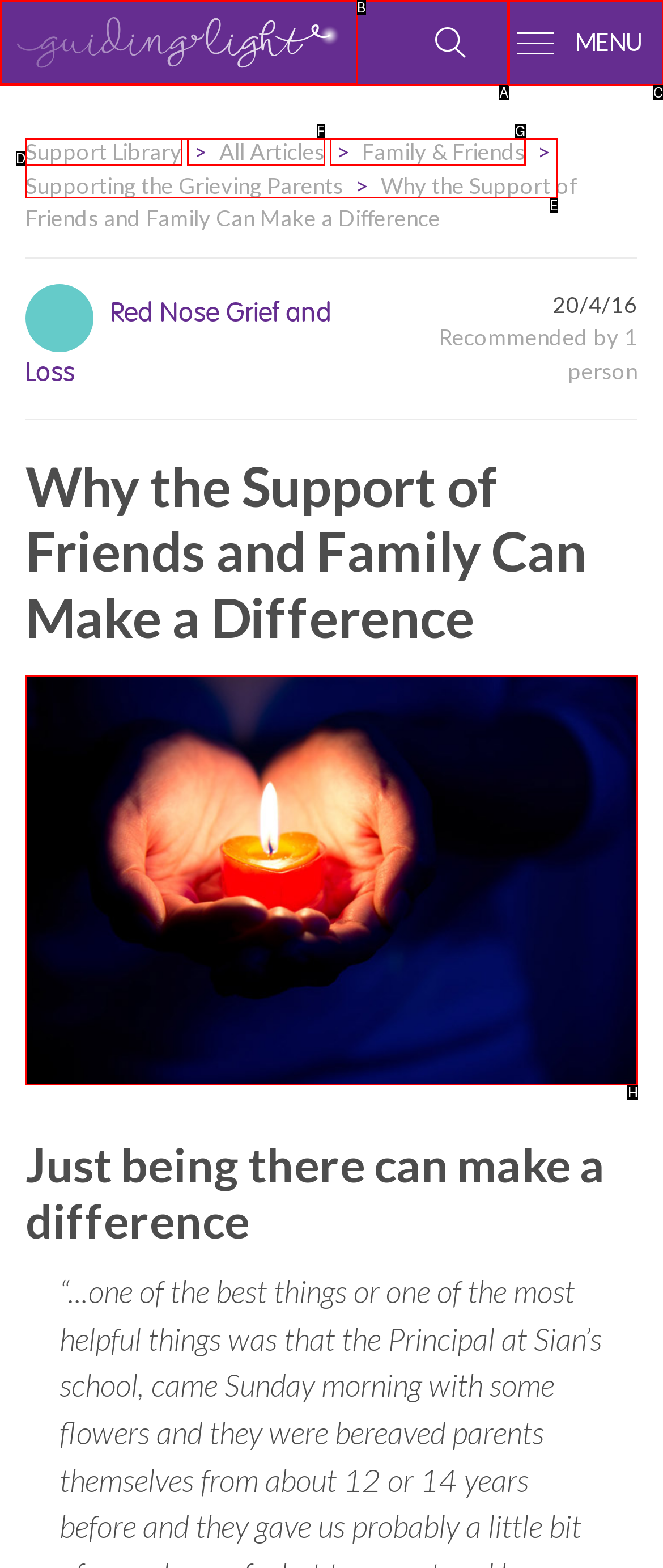Determine which element should be clicked for this task: View the image
Answer with the letter of the selected option.

H